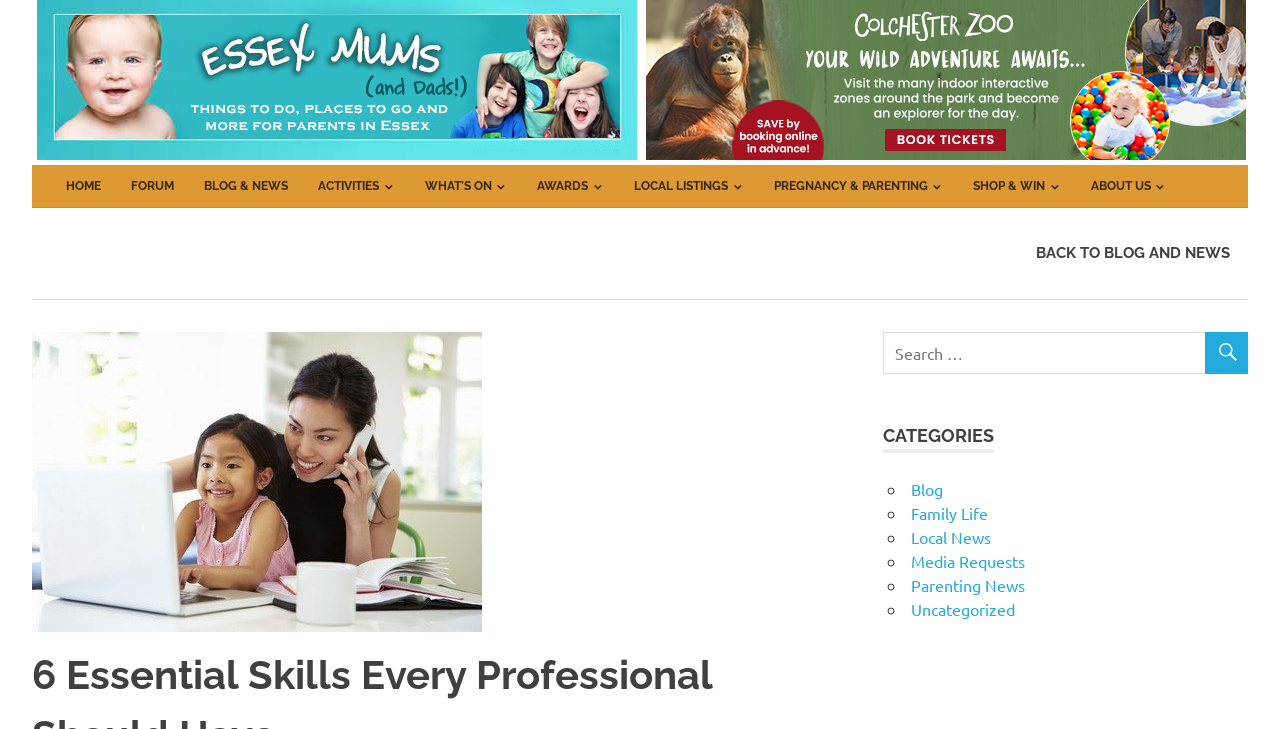Based on what you see in the screenshot, provide a thorough answer to this question: How many main navigation links are there at the top of the webpage?

I counted the number of main navigation links at the top of the webpage, which are 'HOME', 'FORUM', 'BLOG & NEWS', 'ACTIVITIES', 'WHAT’S ON', 'AWARDS', 'LOCAL LISTINGS', 'PREGNANCY & PARENTING', and 'SHOP & WIN', totaling 9 links.